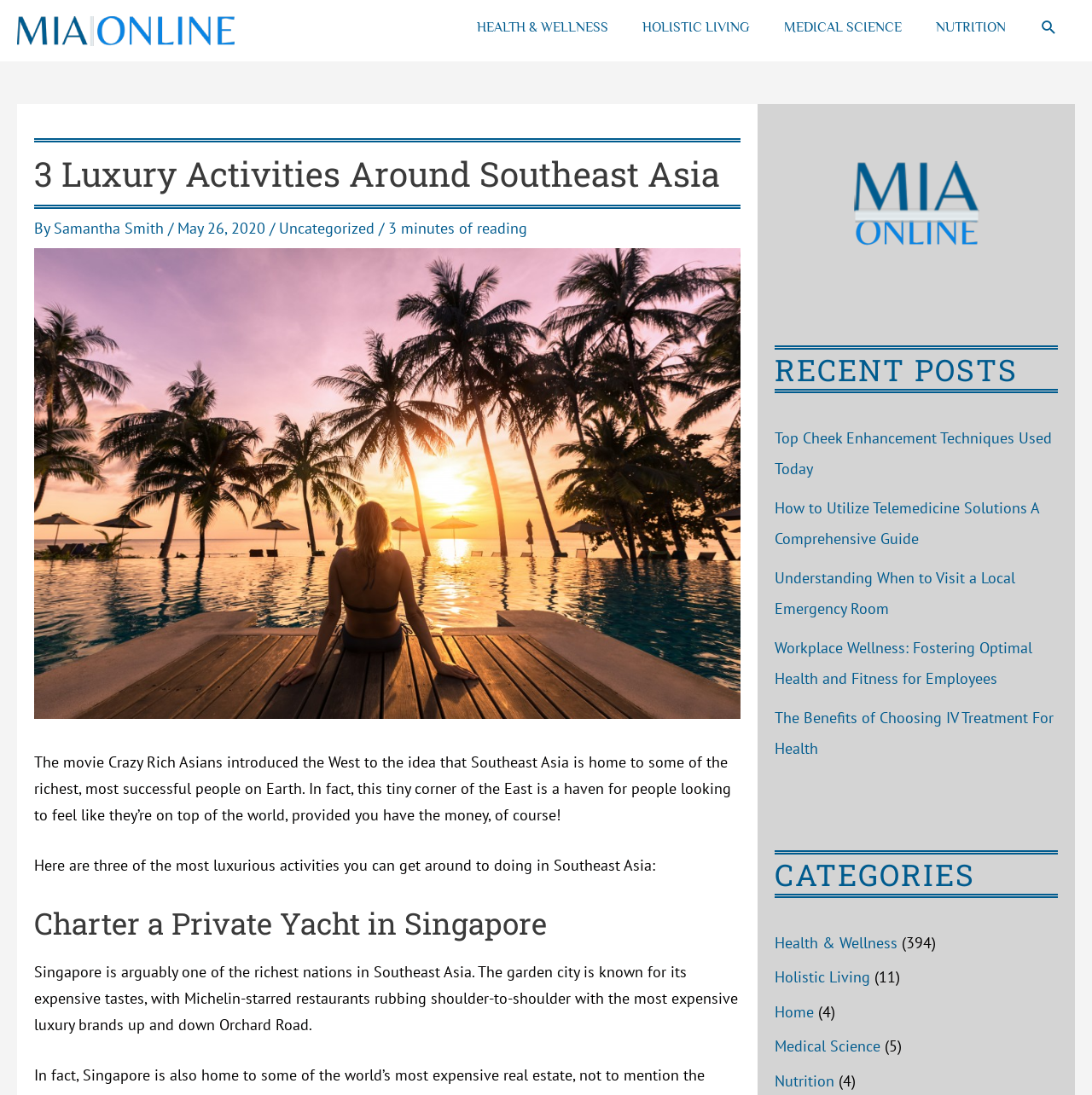Construct a comprehensive caption that outlines the webpage's structure and content.

This webpage is about luxurious activities in Southeast Asia. At the top left corner, there is a logo of "Mia-Online" with a link to the website. Next to it, there is a navigation bar with links to different categories such as "HEALTH & WELLNESS", "HOLISTIC LIVING", "MEDICAL SCIENCE", and "NUTRITION". On the top right corner, there is a search icon link.

Below the navigation bar, there is a header section with a heading "3 Luxury Activities Around Southeast Asia" and information about the author, date, and reading time. There is also an image of a relaxing beach scene.

The main content of the webpage is divided into sections. The first section introduces the idea of Southeast Asia being a haven for luxurious activities, provided one has the money. It then lists three luxurious activities to do in Southeast Asia.

The first activity is chartering a private yacht in Singapore, which is described as one of the richest nations in Southeast Asia. The text explains that Singapore is known for its expensive tastes and luxury brands.

On the right side of the webpage, there are two complementary sections. The top section has a figure, but no text is provided. The bottom section has a heading "RECENT POSTS" and lists five links to recent articles, including "Top Cheek Enhancement Techniques Used Today" and "Workplace Wellness: Fostering Optimal Health and Fitness for Employees". Below the recent posts, there is a heading "CATEGORIES" with links to different categories such as "Health & Wellness", "Holistic Living", and "Medical Science", each with a number of posts in parentheses.